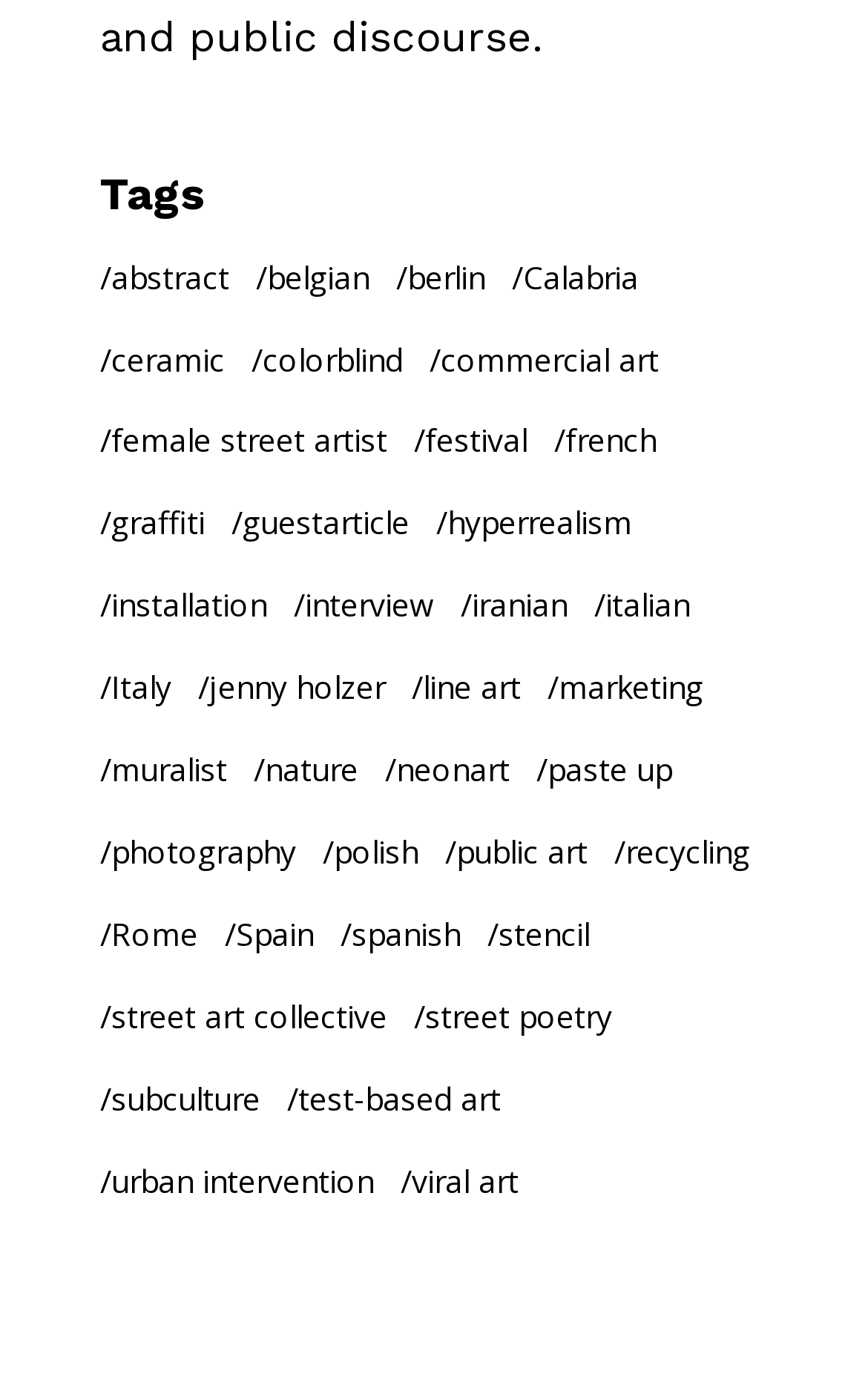Pinpoint the bounding box coordinates for the area that should be clicked to perform the following instruction: "Discover 'urban intervention' projects".

[0.115, 0.83, 0.431, 0.885]